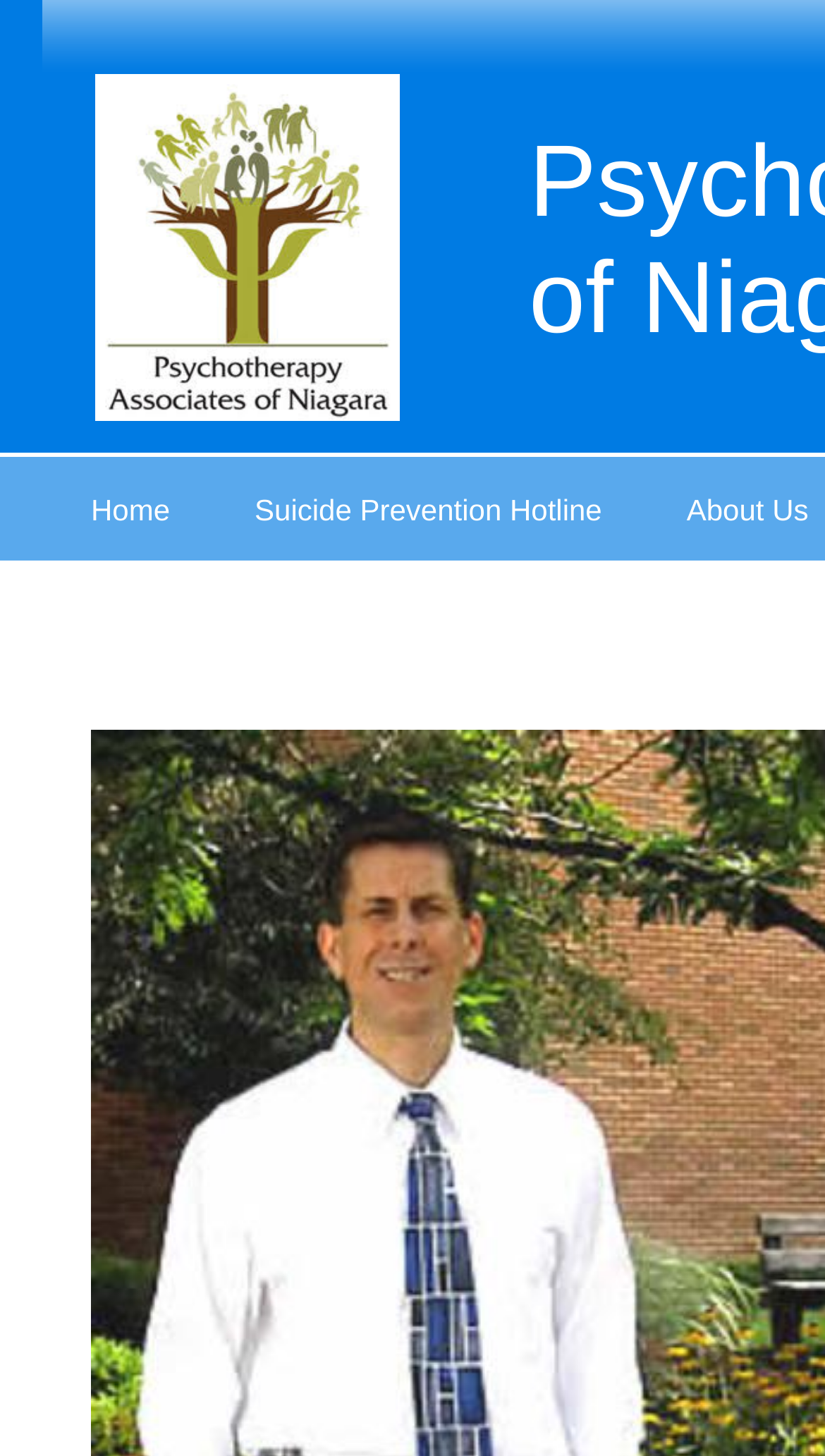How many menu items are there?
Please provide a single word or phrase as your answer based on the screenshot.

2